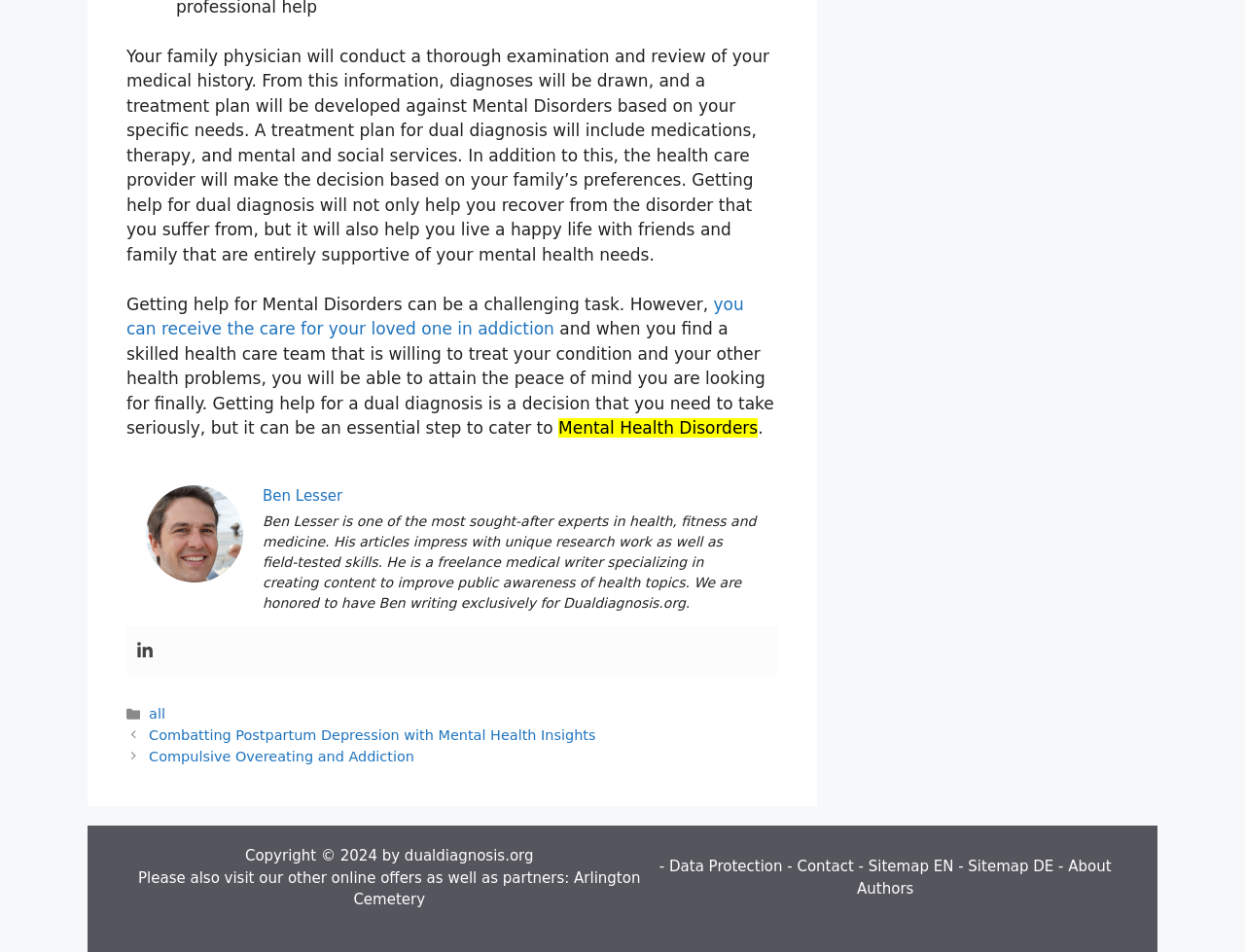Specify the bounding box coordinates of the region I need to click to perform the following instruction: "go to the categories page". The coordinates must be four float numbers in the range of 0 to 1, i.e., [left, top, right, bottom].

[0.12, 0.742, 0.133, 0.758]